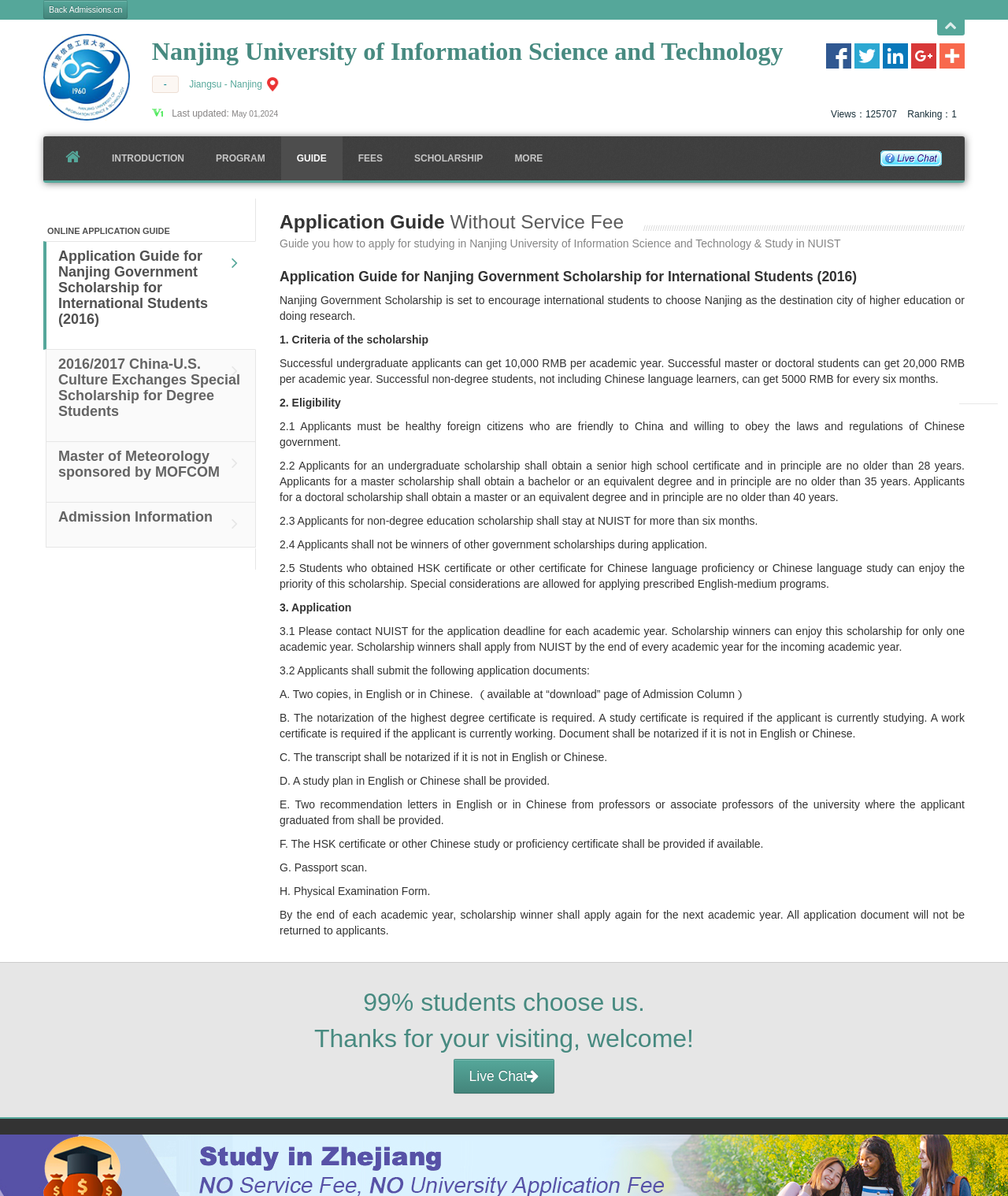How much can successful undergraduate applicants get per academic year?
Respond to the question with a well-detailed and thorough answer.

The amount of scholarship for successful undergraduate applicants can be found in the paragraph that starts with '1. Criteria of the scholarship'.